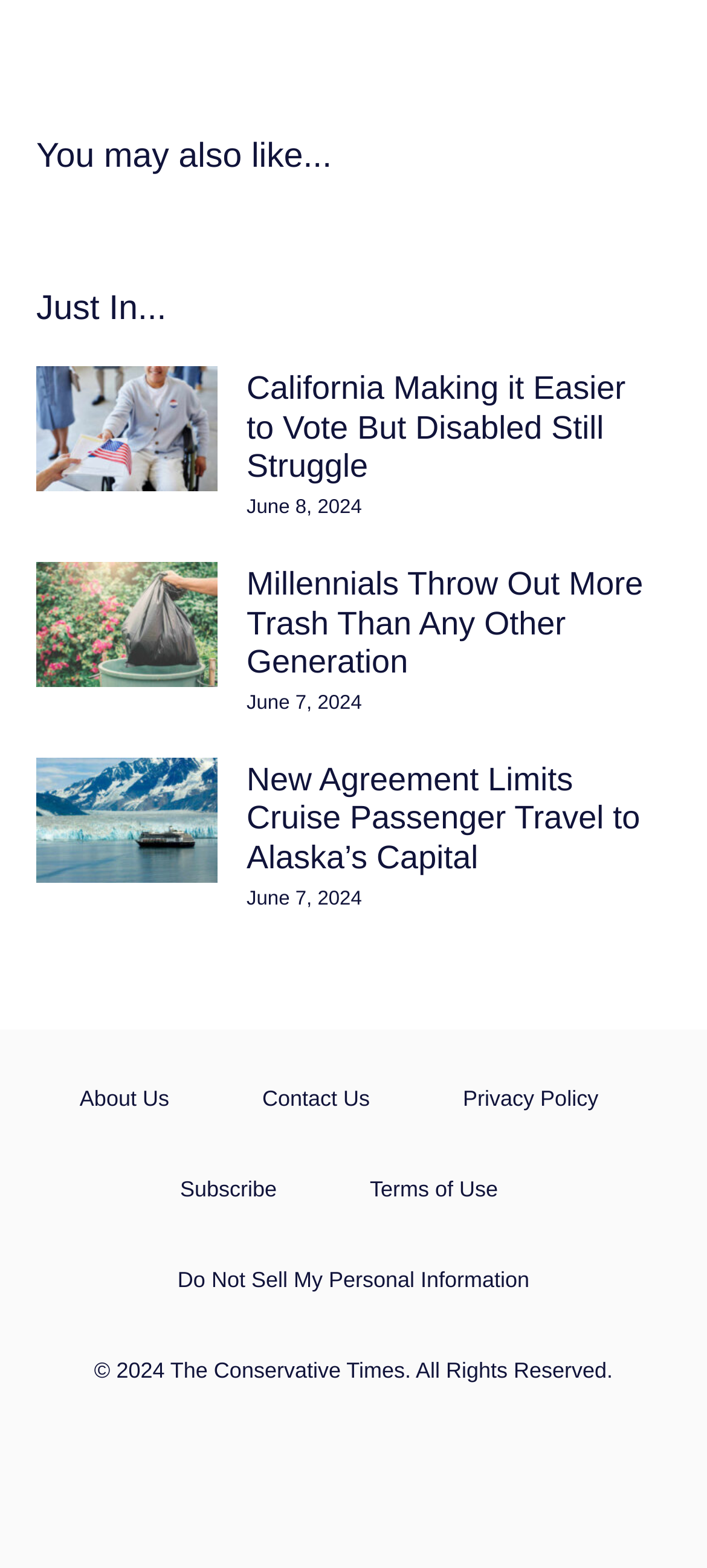What is the copyright year of the webpage?
Give a comprehensive and detailed explanation for the question.

I found the copyright year of the webpage by looking at the StaticText element at the bottom of the webpage. The StaticText element has the text '© 2024 The Conservative Times. All Rights Reserved.', which indicates that the copyright year is 2024.